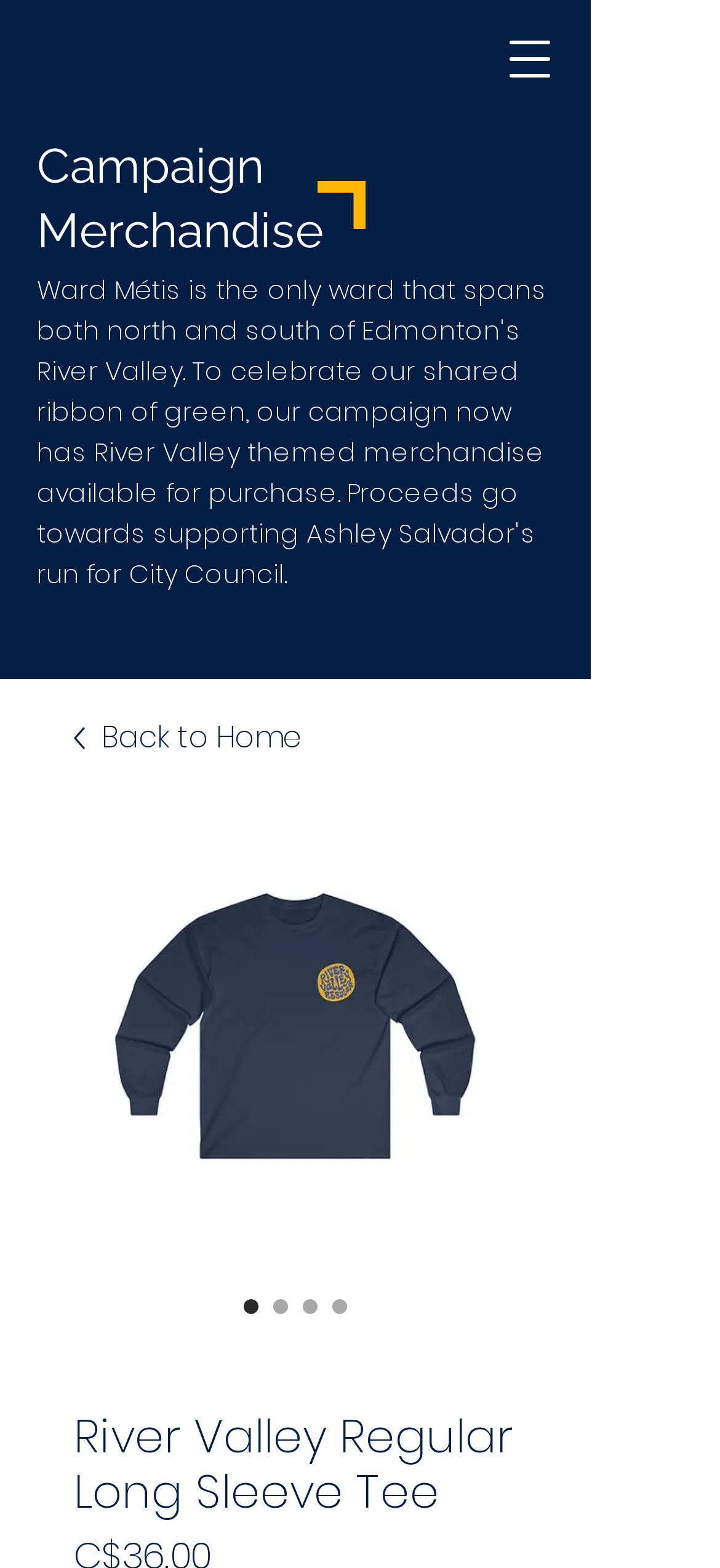How many options are available for the River Valley Regular Long Sleeve Tee?
Please craft a detailed and exhaustive response to the question.

I can see that there are four radio buttons with the label 'River Valley Regular Long Sleeve Tee'. This implies that there are four options available for the River Valley Regular Long Sleeve Tee.